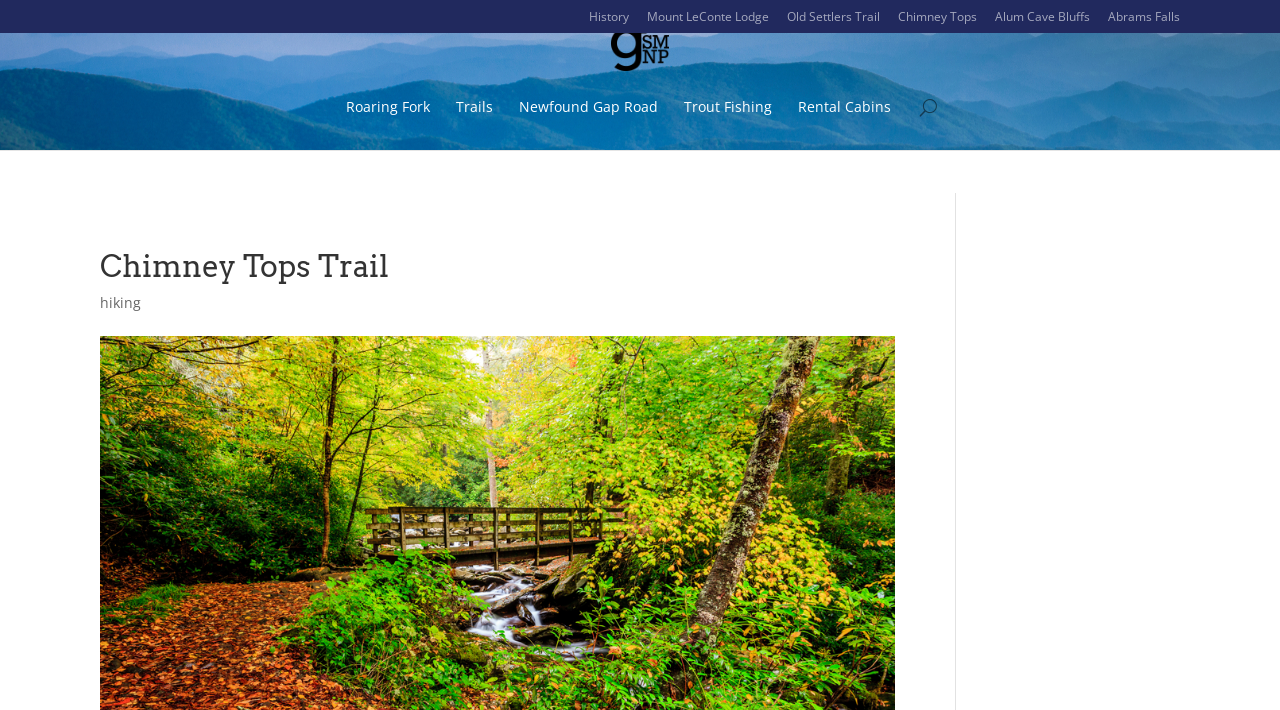Locate the bounding box coordinates of the element you need to click to accomplish the task described by this instruction: "Click submit comment".

None